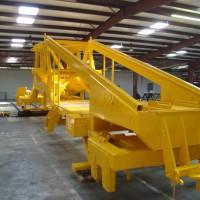Offer a detailed explanation of the image's components.

The image features a bright yellow frame, likely a frame extension for a vehicle, set in a spacious industrial workshop. The structure is prominently displayed, showcasing its sizable and robust design. Its fresh coat of paint adds to the visual appeal, indicating recent refurbishment. The image captures the front view, emphasizing the frame's newly painted condition and setup, which appears ready for the next stages of assembly or installation. This frame extension is crucial for converting a small cab into a larger style, illustrating the meticulous work and craftsmanship involved in custom fabrication for automotive or machinery applications.